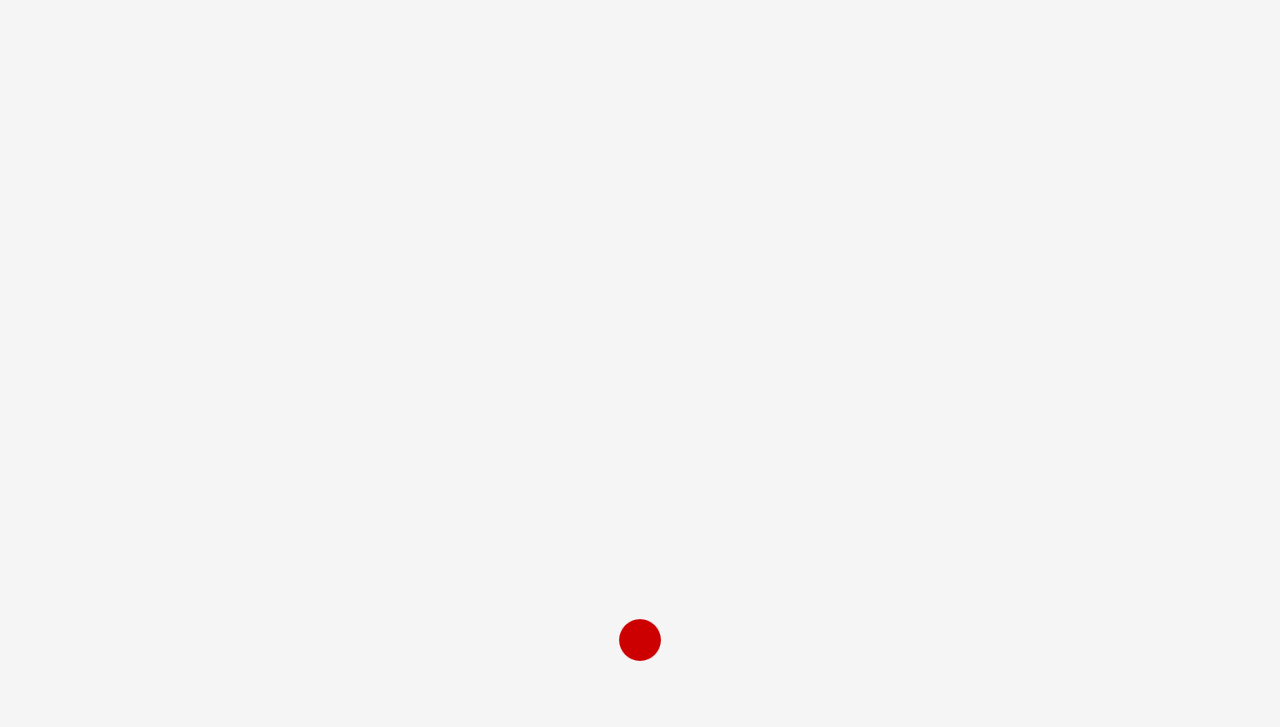Can you find the bounding box coordinates of the area I should click to execute the following instruction: "Search for something"?

[0.667, 0.447, 0.852, 0.499]